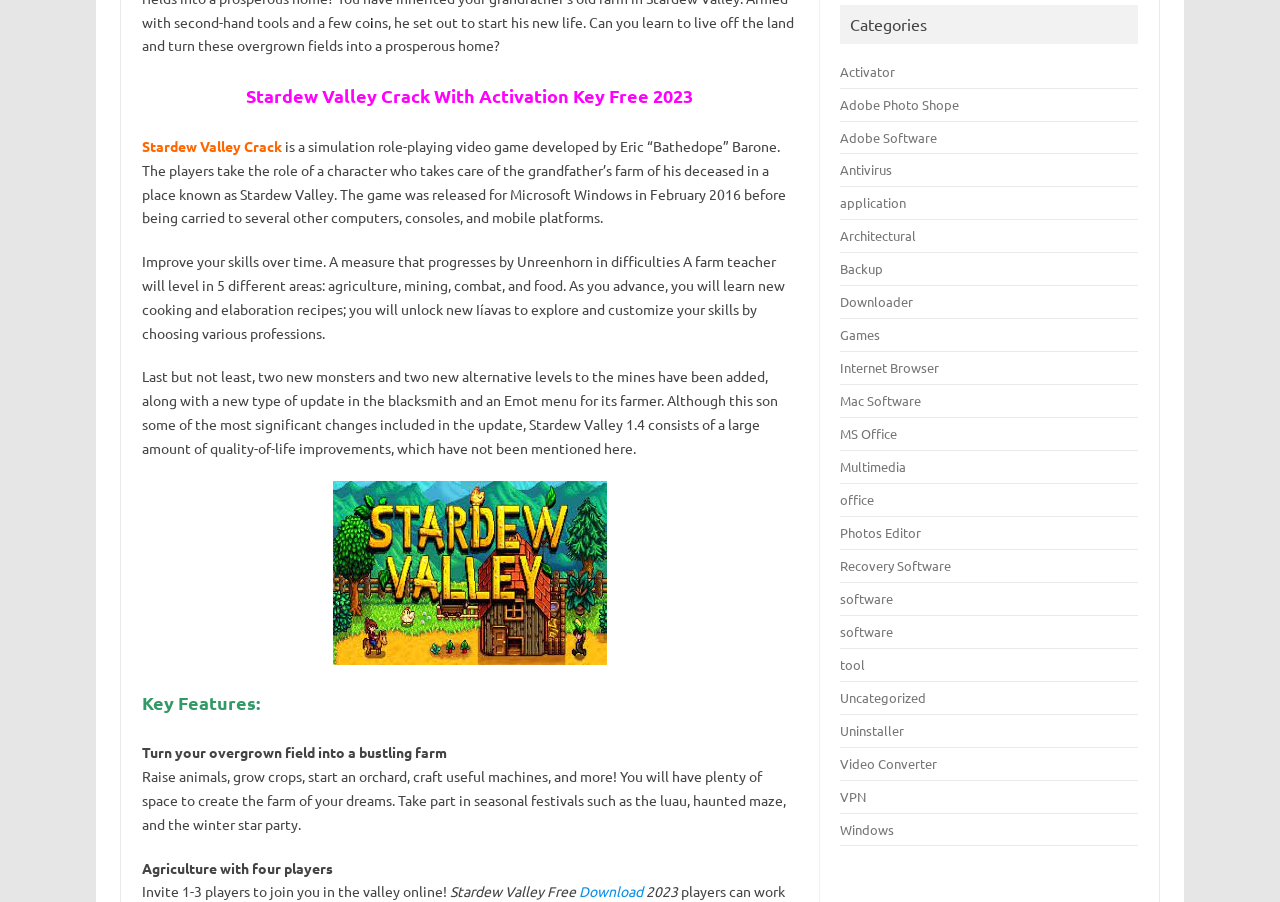Given the element description: "Games", predict the bounding box coordinates of the UI element it refers to, using four float numbers between 0 and 1, i.e., [left, top, right, bottom].

[0.657, 0.362, 0.688, 0.381]